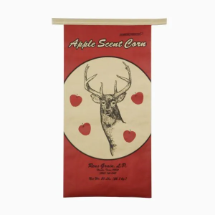Explain the content of the image in detail.

The image showcases a distinctive packaging design for "Apple Scent Corn," prominently featuring an artistic illustration of a deer with antlers against a vibrant red background. Surrounding the deer are whimsical apple motifs that enhance the theme of apple scent, creating a playful visual connection to the product. The top of the bag includes the product name, emphasizing its unique scent. This type of packaging is ideal for attracting customers in the hunting and outdoor markets, promoting both aesthetic appeal and functionality in packaging for items like feed. The design serves as a striking example of how effective branding and imagery can draw attention to agricultural products.